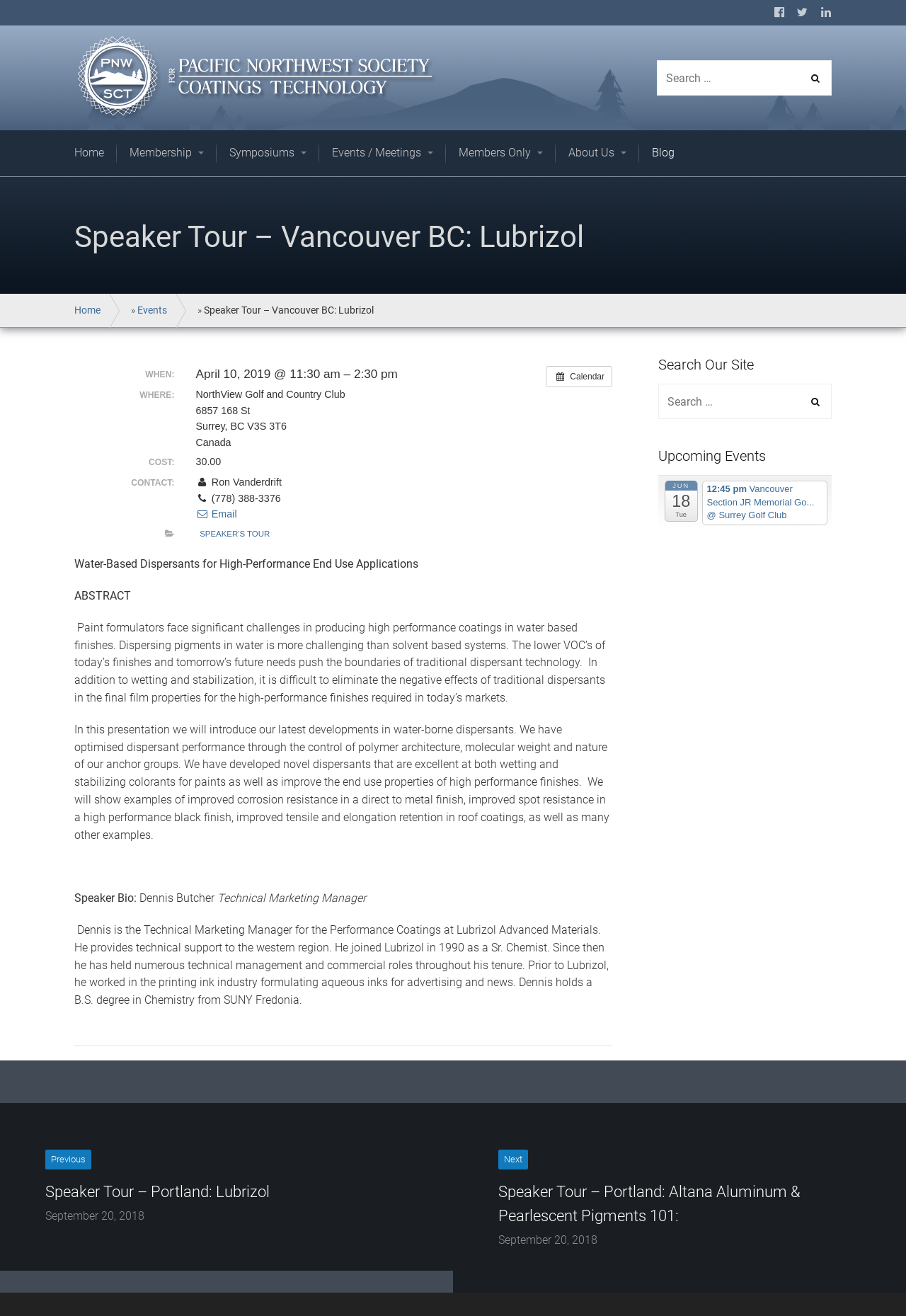Your task is to extract the text of the main heading from the webpage.

Speaker Tour – Vancouver BC: Lubrizol